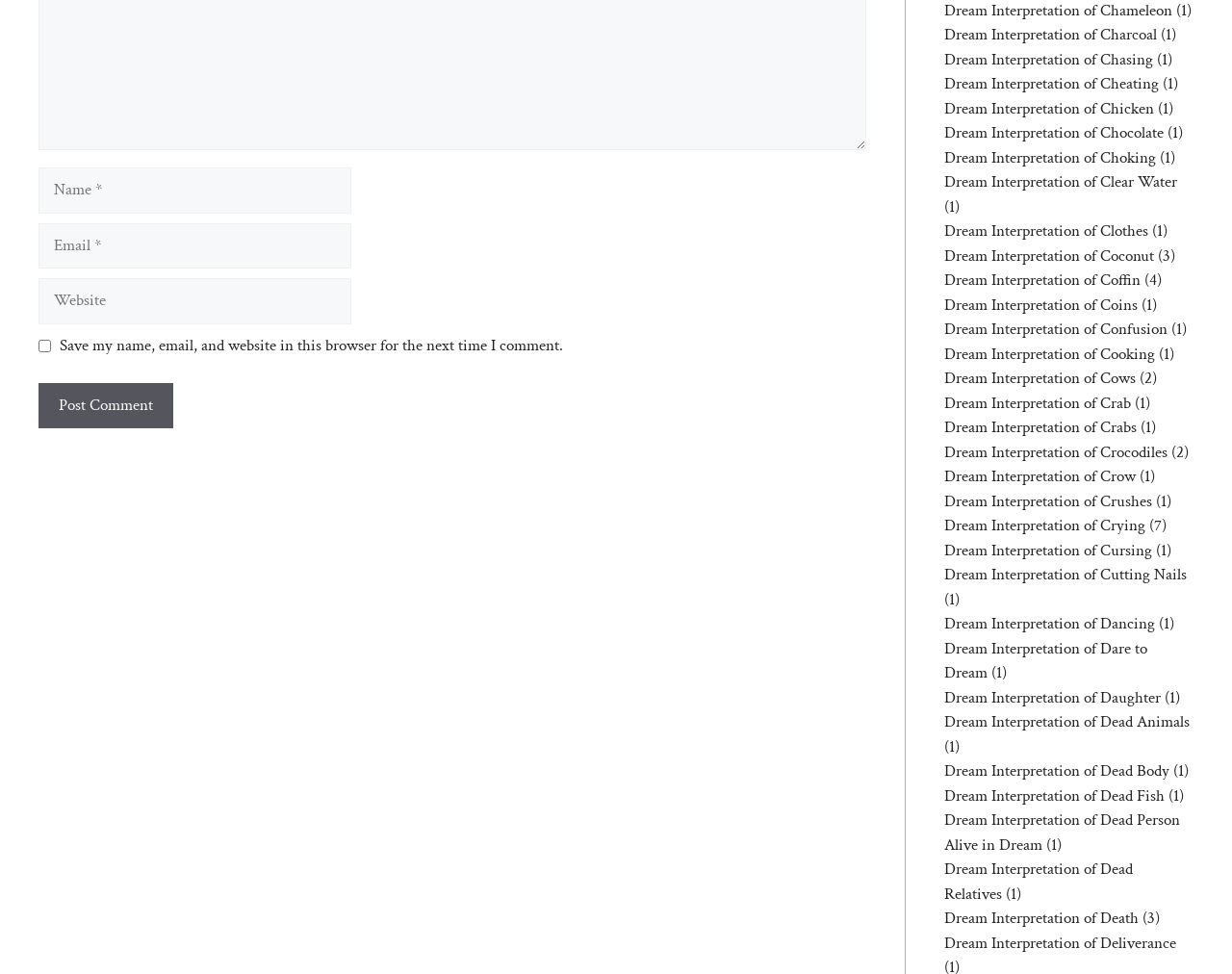How many 'Dream Interpretation of...' links have a number in parentheses?
Please use the visual content to give a single word or phrase answer.

At least 5